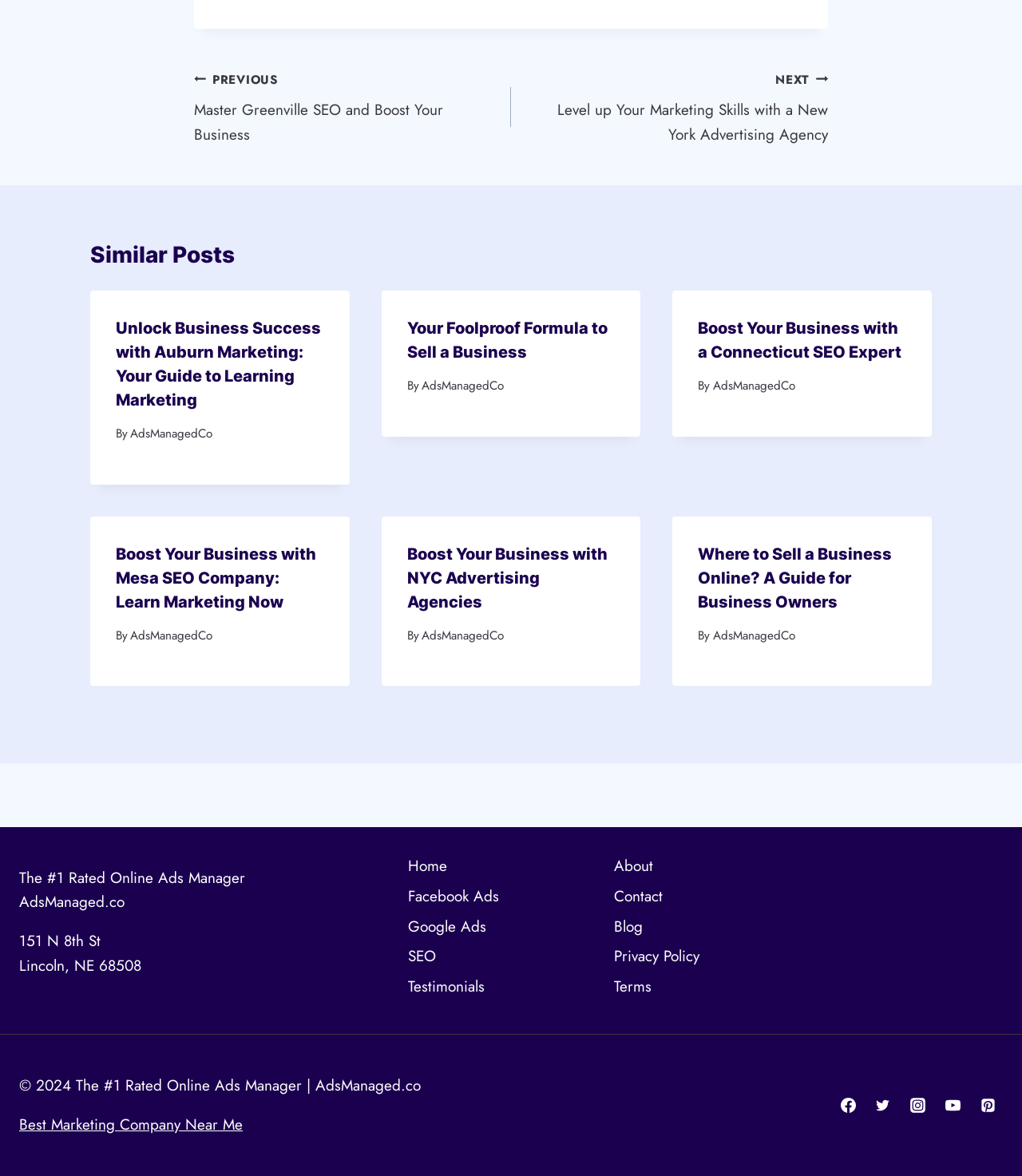Determine the bounding box coordinates for the area you should click to complete the following instruction: "Click on the 'PREVIOUS Master Greenville SEO and Boost Your Business' link".

[0.19, 0.057, 0.5, 0.125]